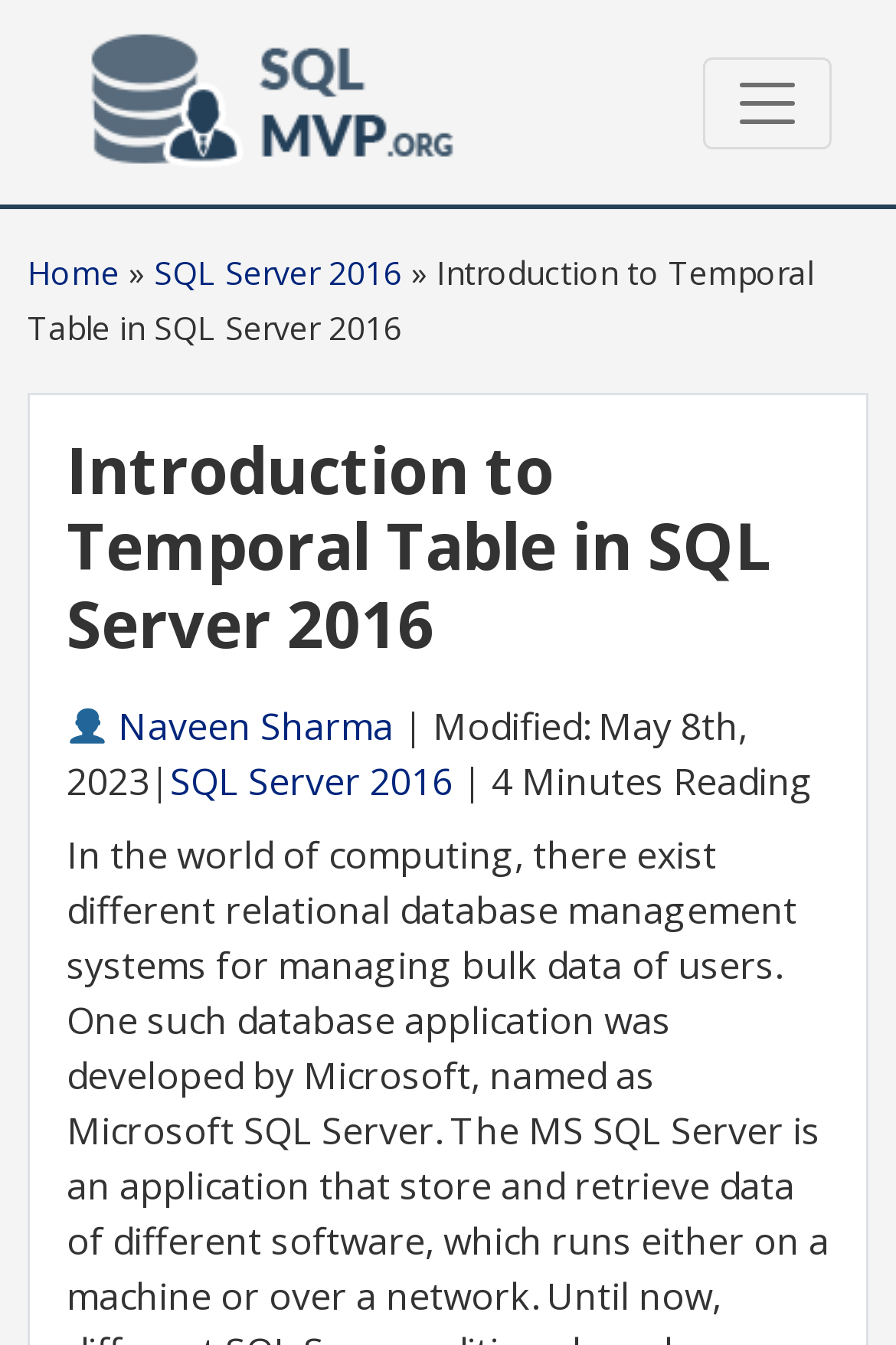What is the author of the article?
Please respond to the question with as much detail as possible.

The author of the article is mentioned below the heading 'Introduction to Temporal Table in SQL Server 2016', with a link element containing the text 'Naveen Sharma' and an image element with a bounding box coordinate of [0.077, 0.526, 0.118, 0.553] representing a person.